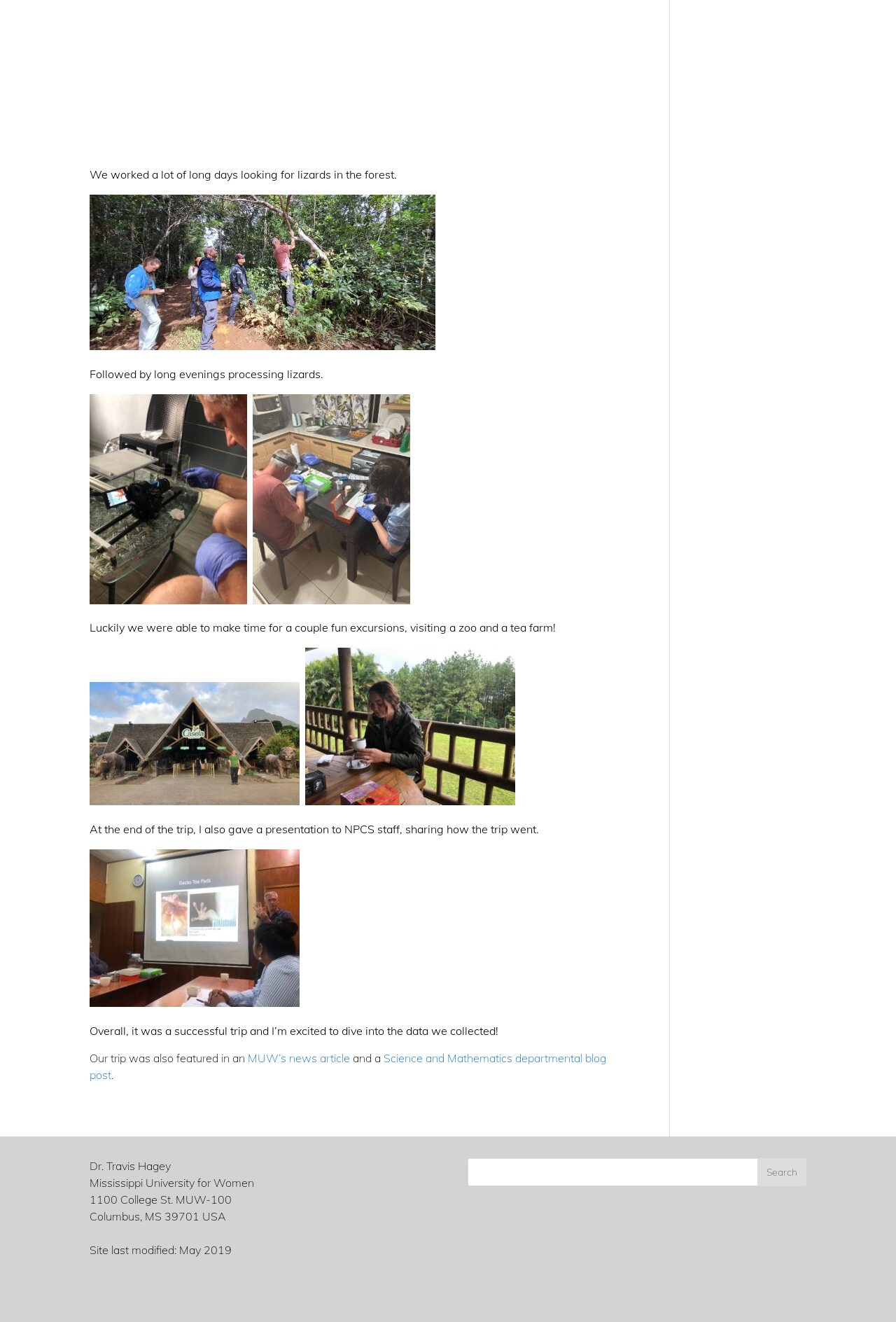What is the university's address?
Answer with a single word or short phrase according to what you see in the image.

1100 College St. MUW-100, Columbus, MS 39701 USA